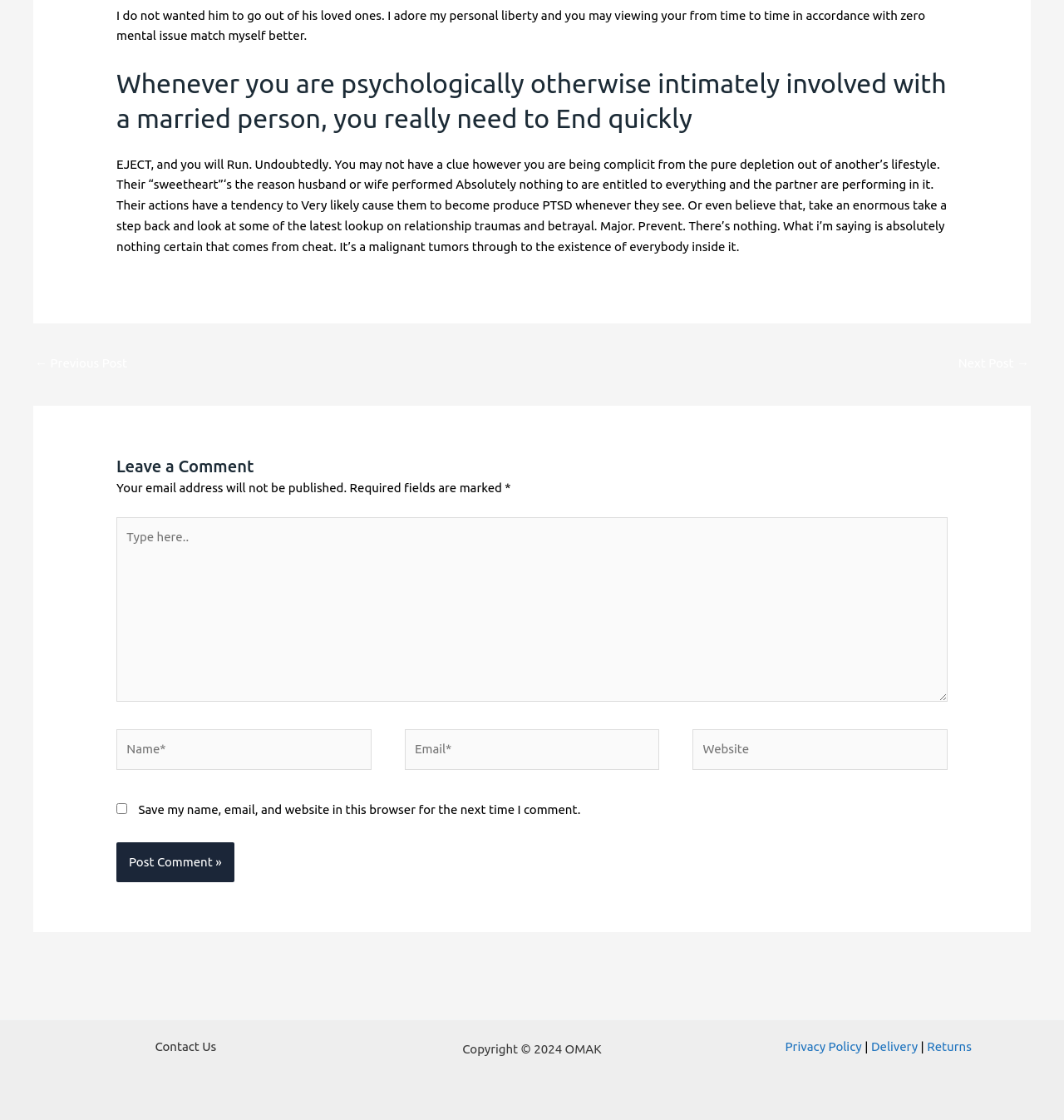What is the purpose of the text box with the label 'Name*'
Please use the image to provide an in-depth answer to the question.

The text box with the label 'Name*' is a required field, as indicated by the asterisk, and is likely used to enter the commenter's name when leaving a comment on the article.